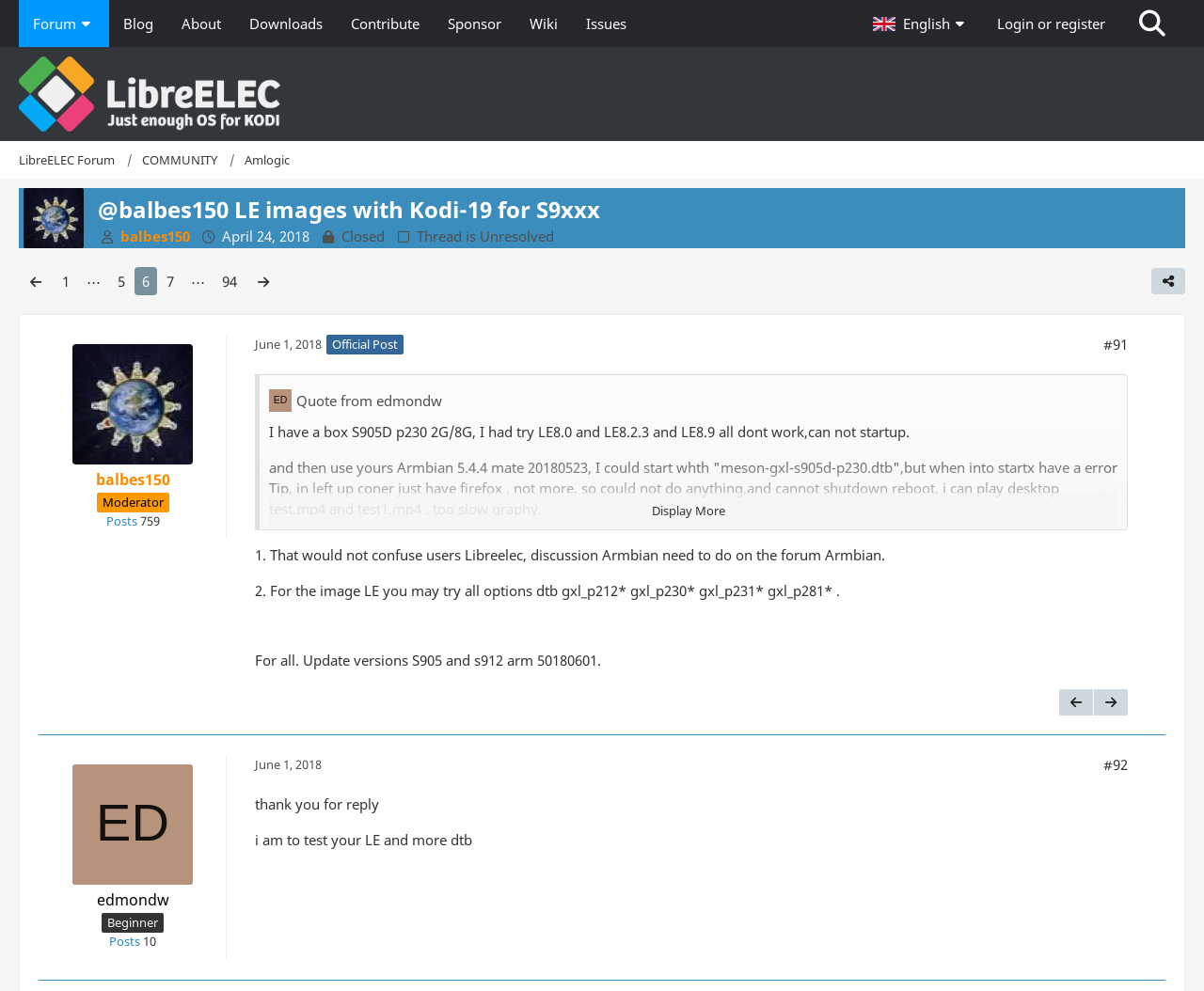Specify the bounding box coordinates of the element's region that should be clicked to achieve the following instruction: "Go to the previous page". The bounding box coordinates consist of four float numbers between 0 and 1, in the format [left, top, right, bottom].

[0.016, 0.27, 0.044, 0.298]